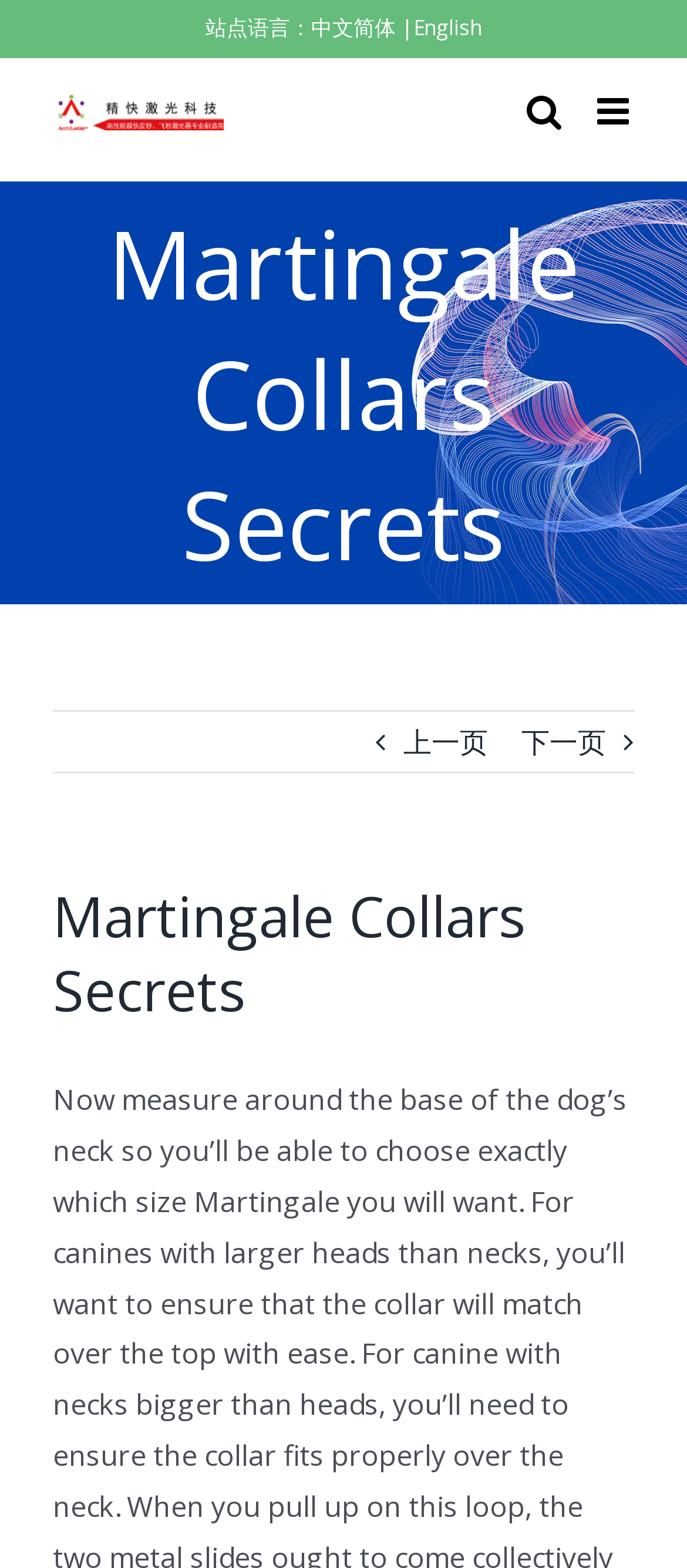What language options are available?
With the help of the image, please provide a detailed response to the question.

The language options are available at the top right corner of the webpage, indicated by the text '站点语言：' followed by links to '中文简体' and 'English'. This suggests that the website is available in at least two languages.